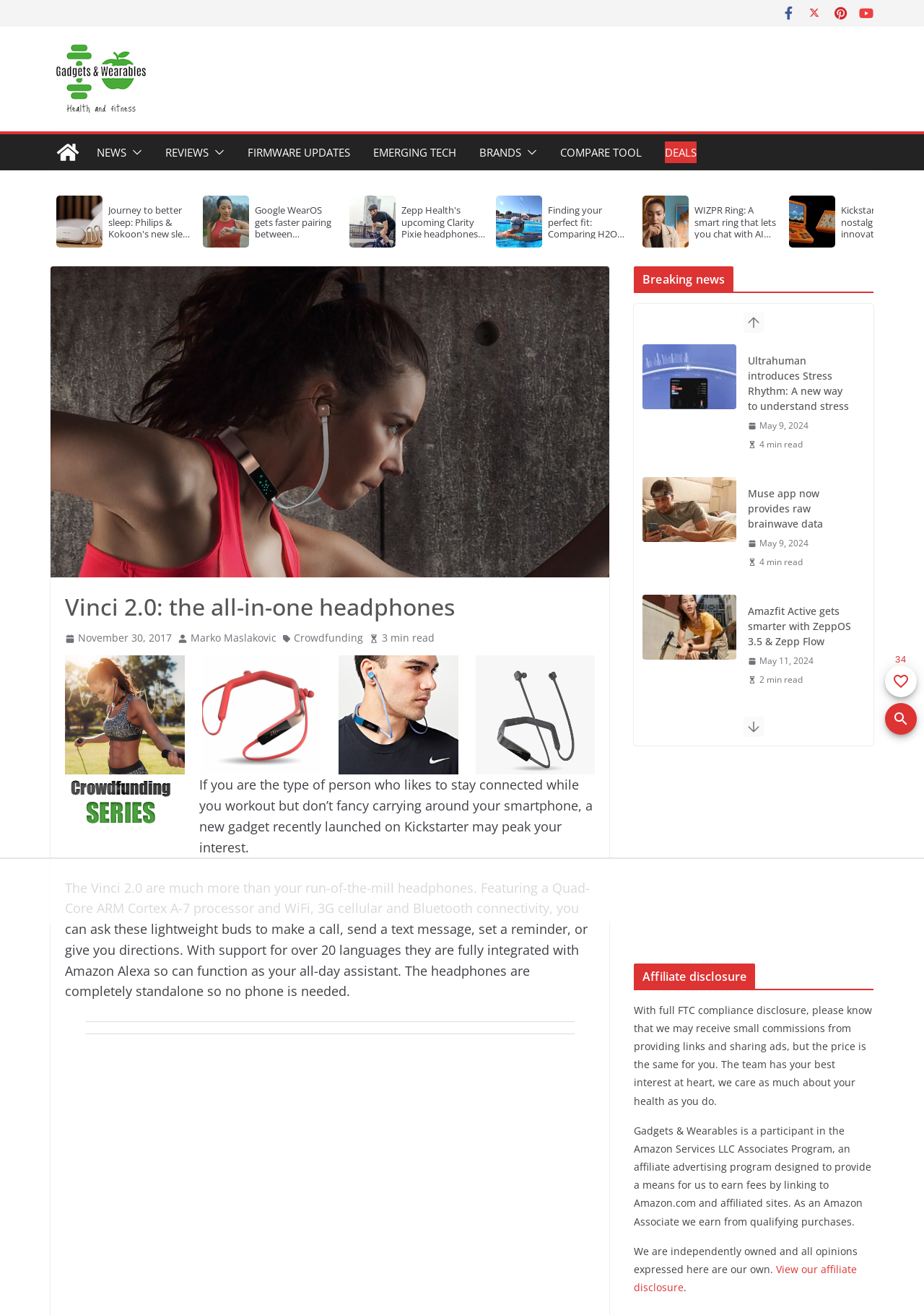Please find the bounding box coordinates of the element's region to be clicked to carry out this instruction: "Click on 'Twins ProStore It's Double The Fun!' link".

None